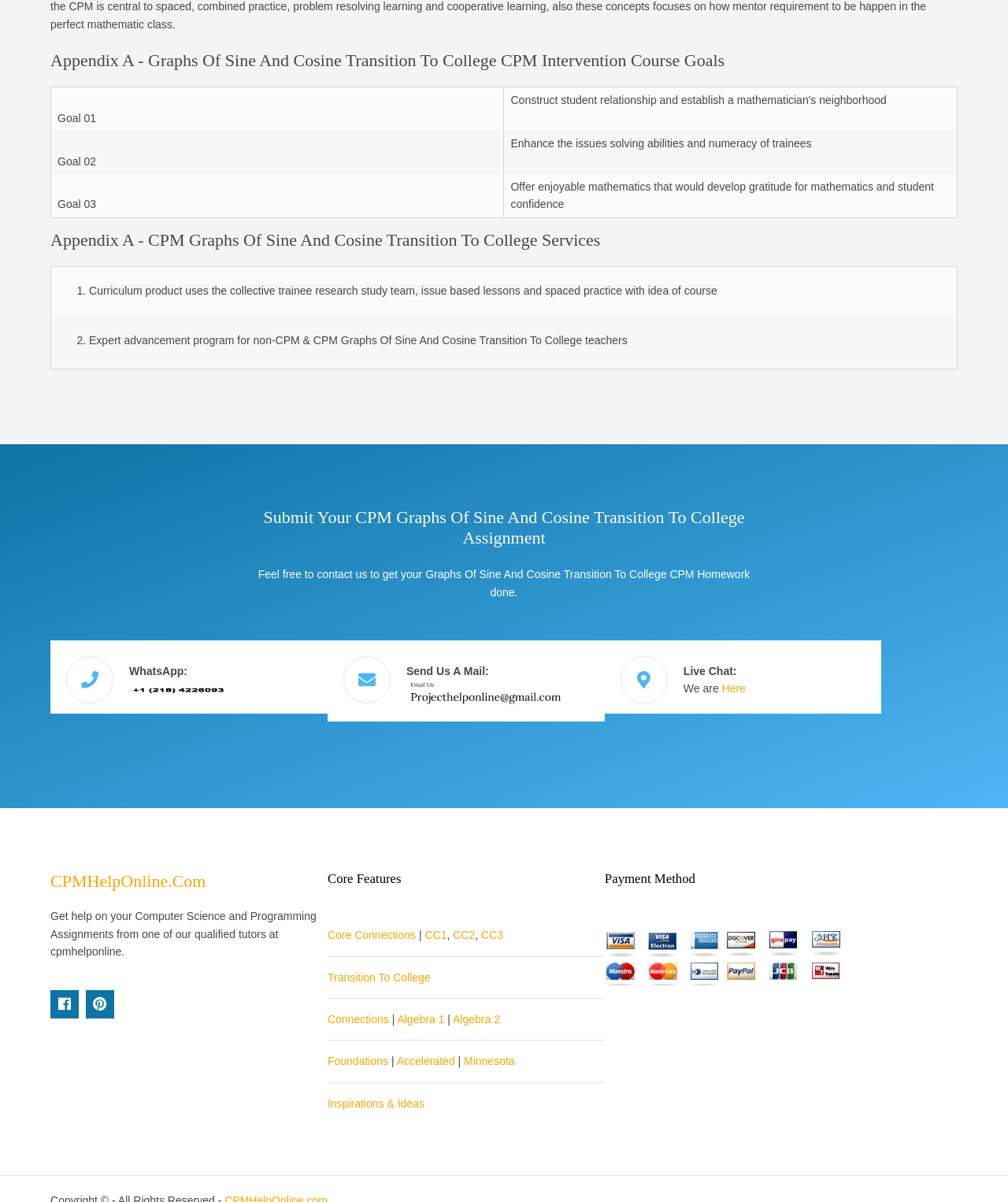Determine the bounding box coordinates for the clickable element required to fulfill the instruction: "Start a live chat". Provide the coordinates as four float numbers between 0 and 1, i.e., [left, top, right, bottom].

[0.752, 0.553, 0.801, 0.564]